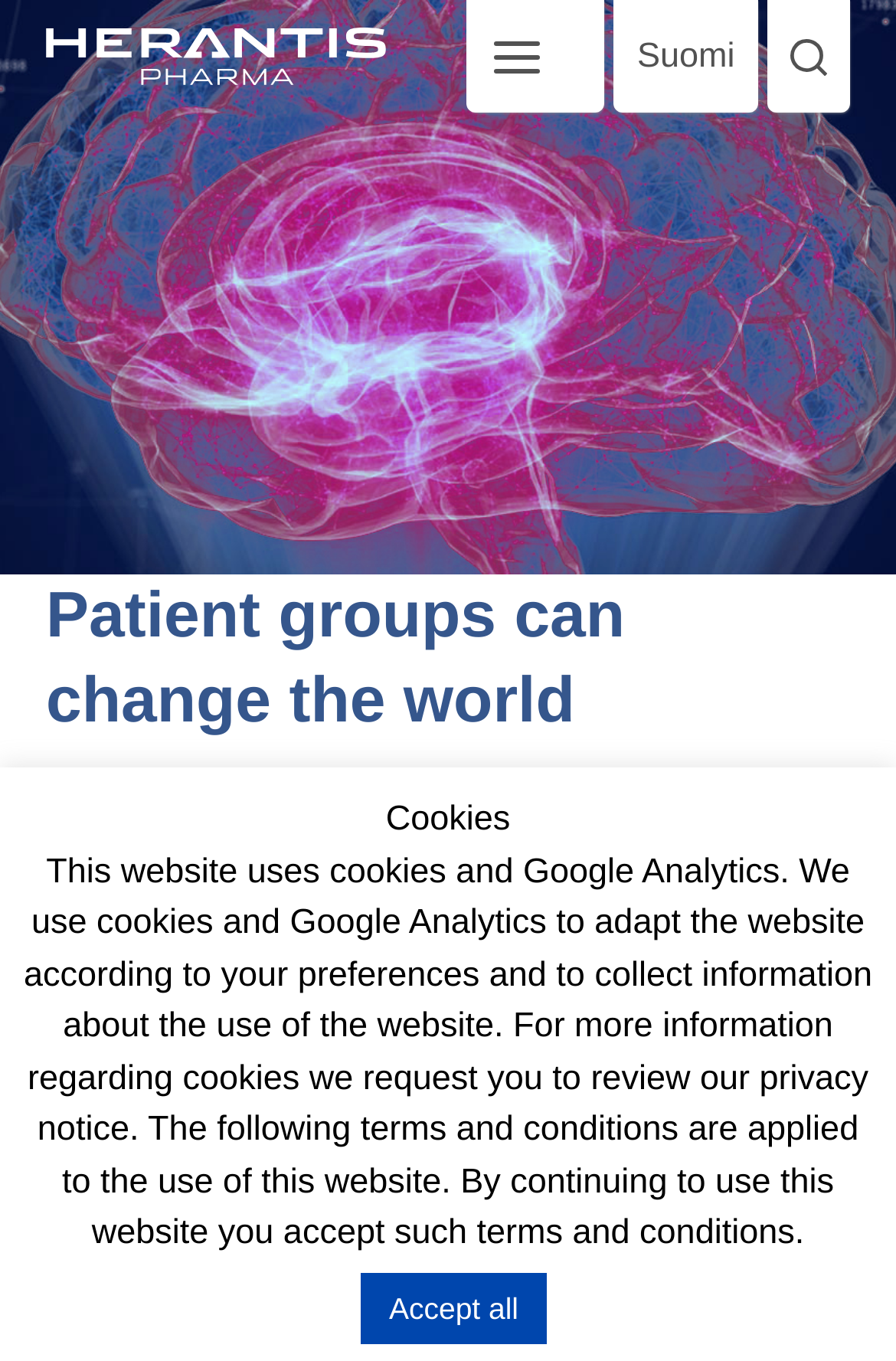What is the topic of the article on the webpage?
Using the image as a reference, deliver a detailed and thorough answer to the question.

The heading 'Patient groups can change the world' and the subsequent text suggest that the article is discussing the importance of patient support or advocacy groups for individuals with chronic diseases.